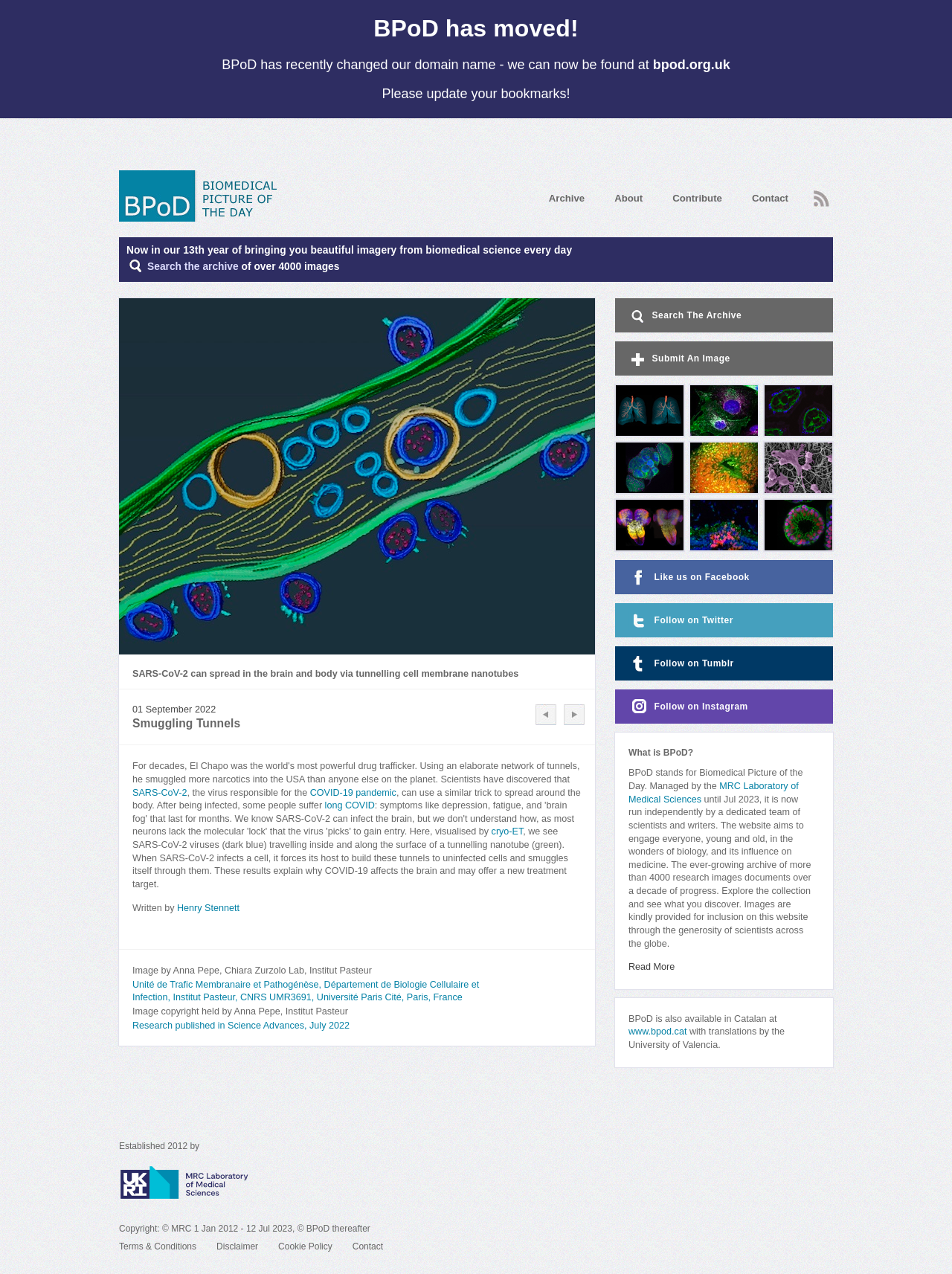Please identify the bounding box coordinates of the element that needs to be clicked to execute the following command: "Read more about BPoD". Provide the bounding box using four float numbers between 0 and 1, formatted as [left, top, right, bottom].

[0.66, 0.755, 0.709, 0.763]